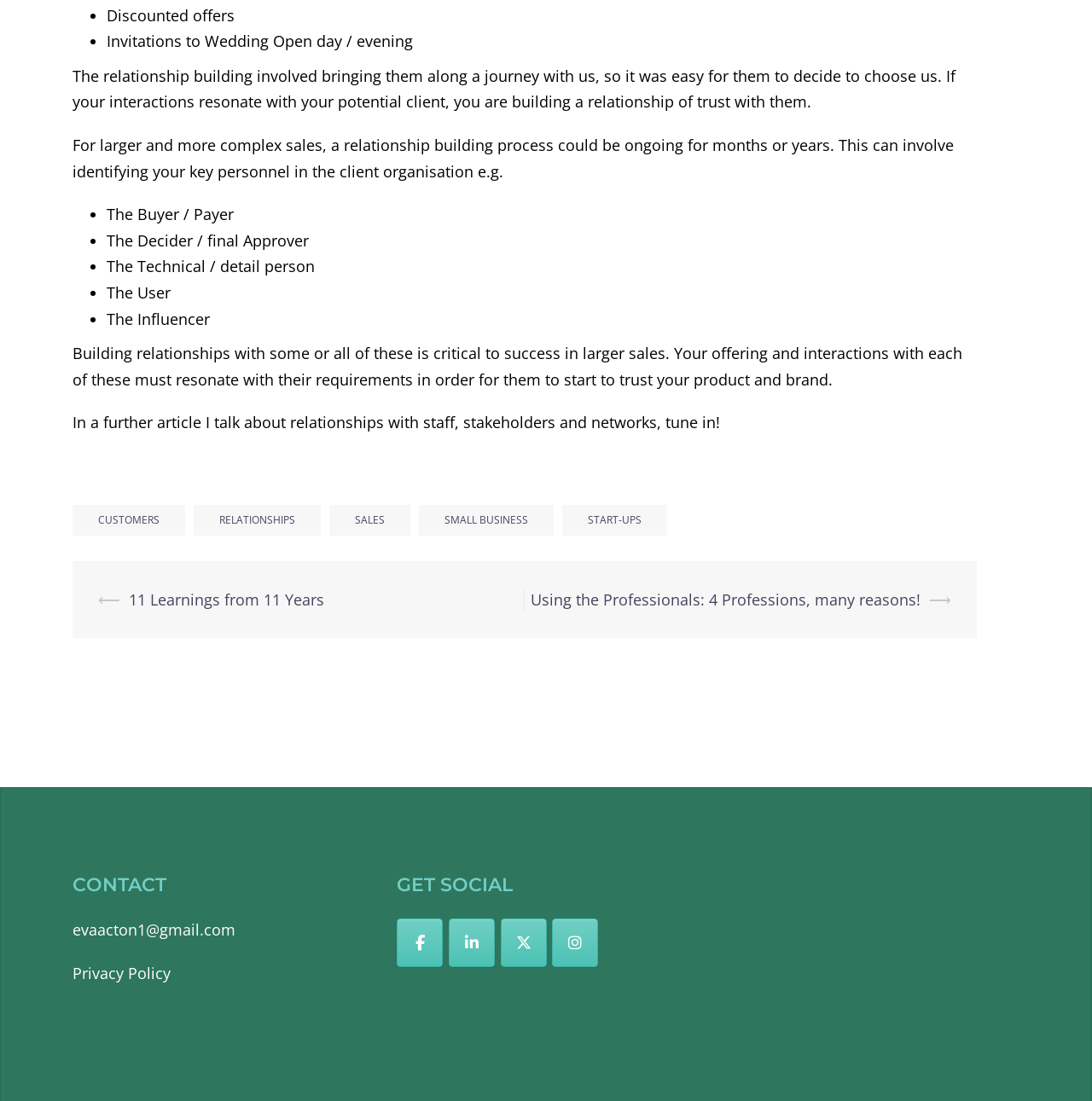Answer the question below with a single word or a brief phrase: 
What is the purpose of the list with bullet points?

To identify key roles